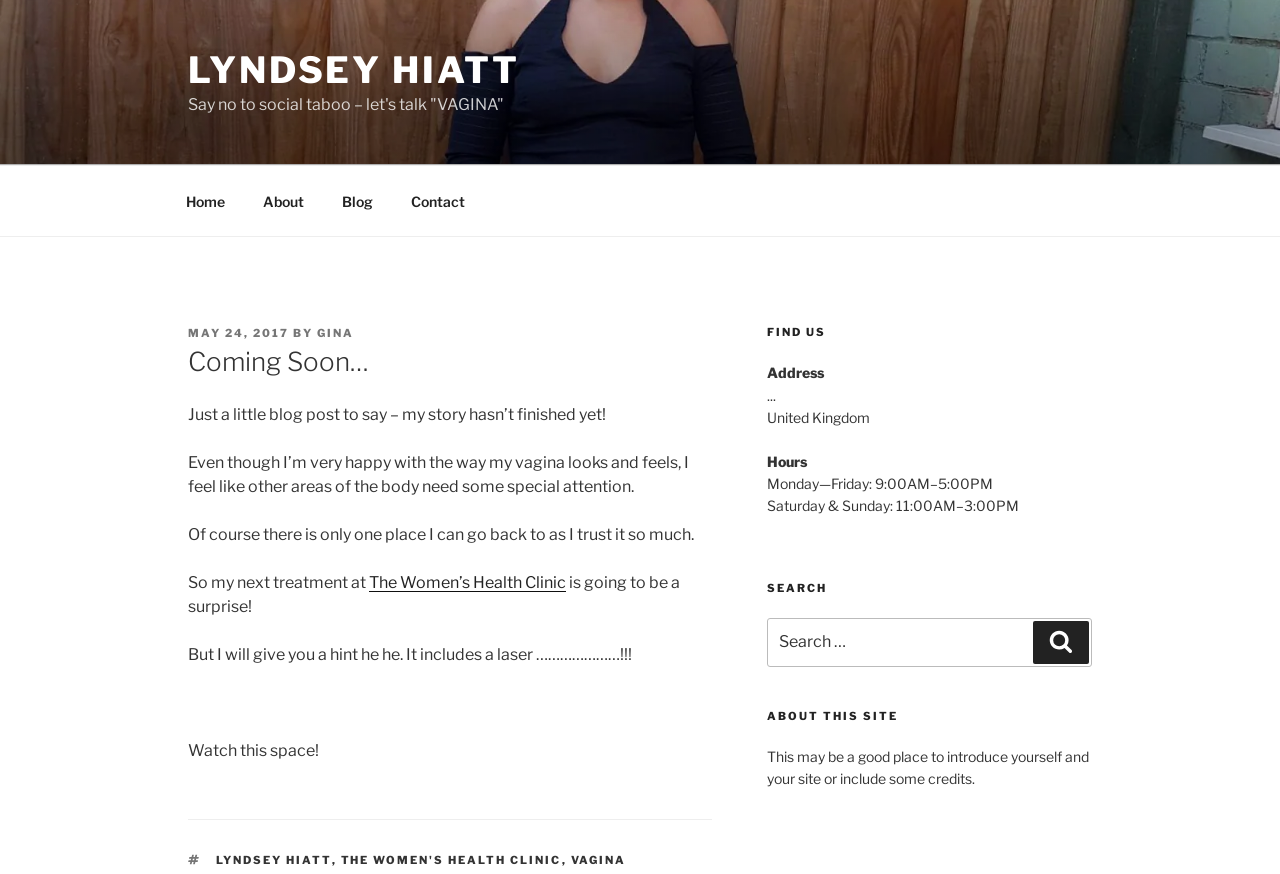Please determine the bounding box coordinates for the UI element described as: "gina".

[0.248, 0.373, 0.277, 0.389]